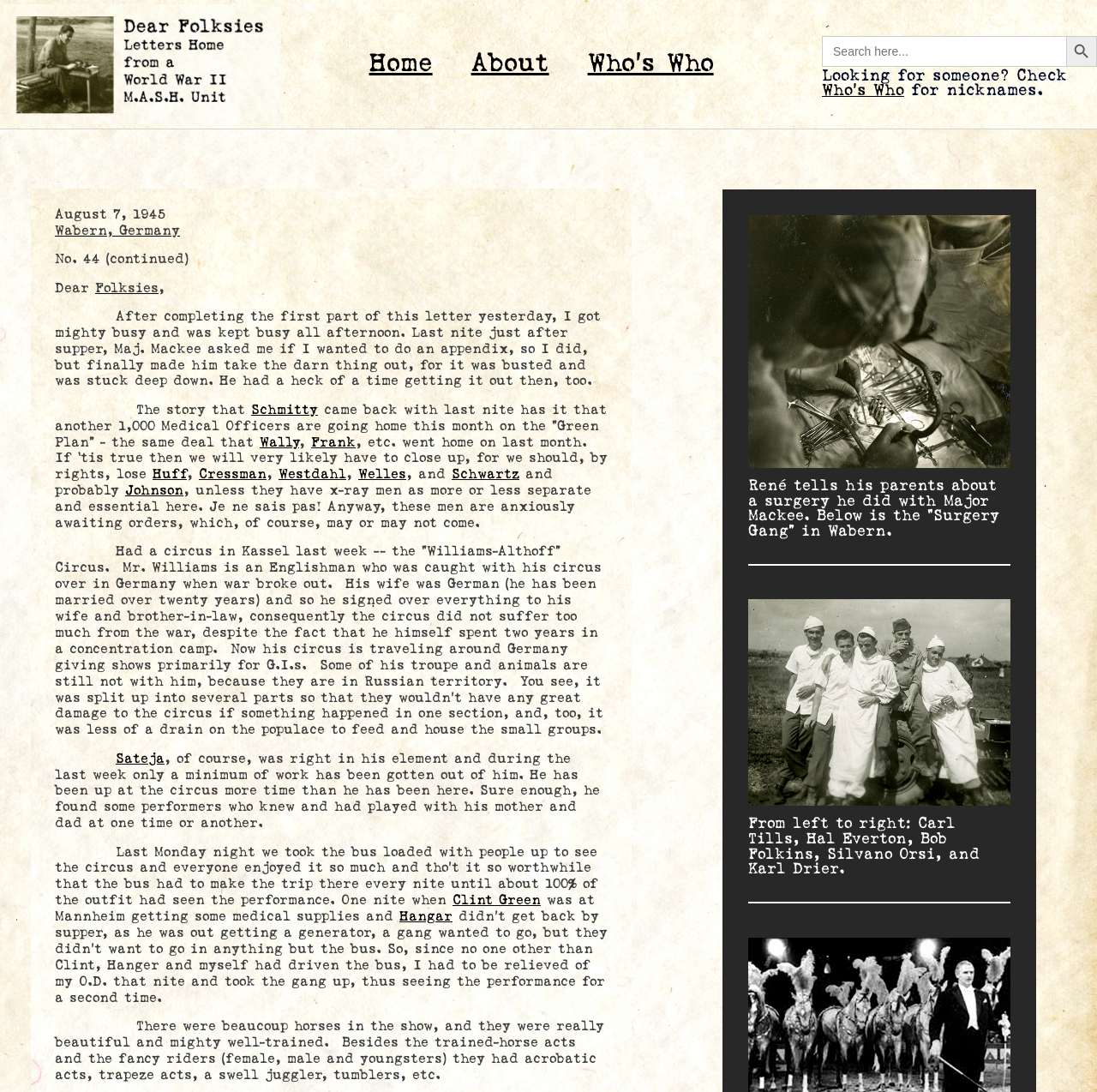Find the bounding box coordinates for the element that must be clicked to complete the instruction: "Visit the 'CONTACT US' page". The coordinates should be four float numbers between 0 and 1, indicated as [left, top, right, bottom].

None